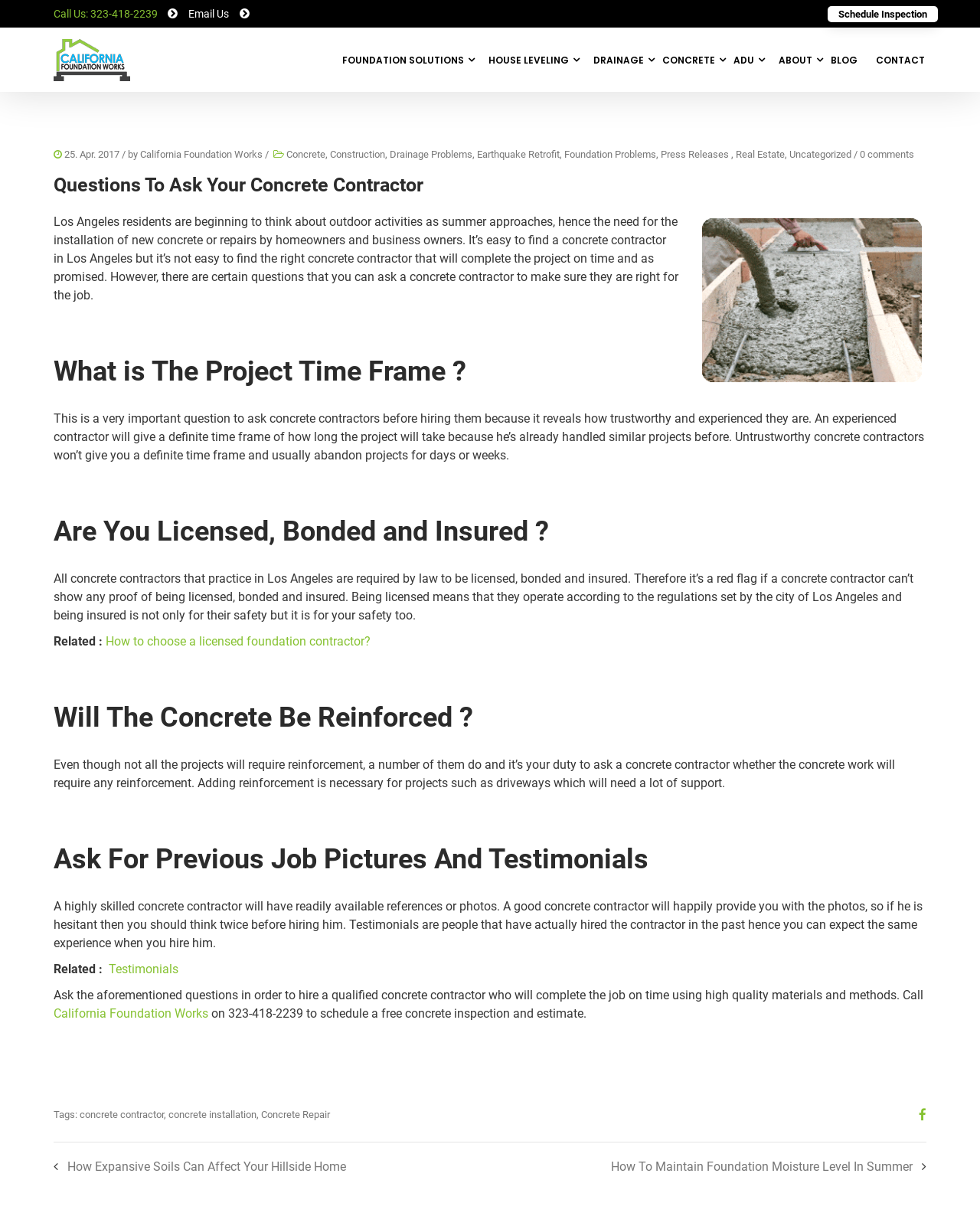Please predict the bounding box coordinates (top-left x, top-left y, bottom-right x, bottom-right y) for the UI element in the screenshot that fits the description: About

[0.783, 0.023, 0.834, 0.075]